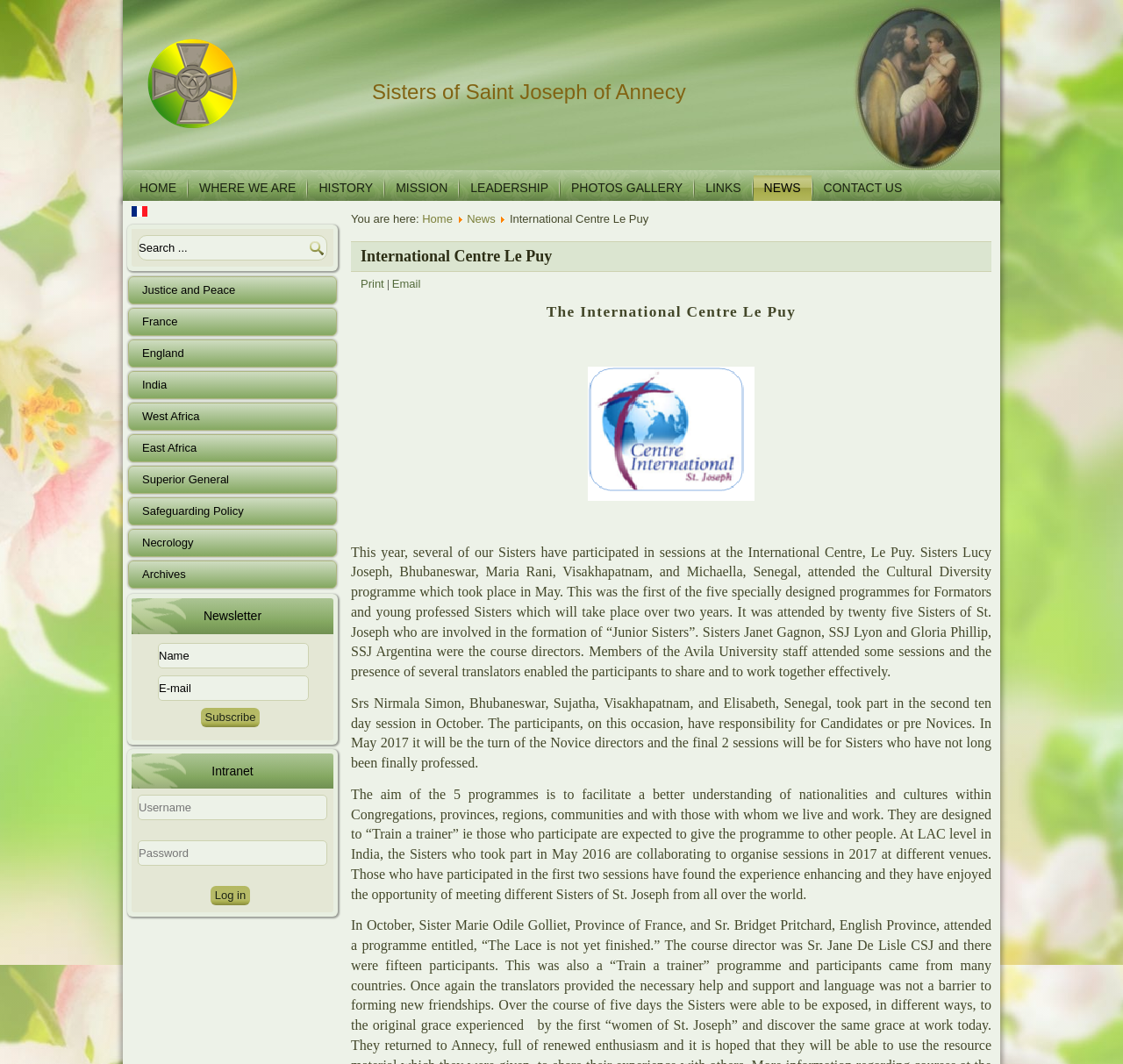Please determine the bounding box coordinates of the section I need to click to accomplish this instruction: "View the NEWS page".

[0.671, 0.165, 0.722, 0.189]